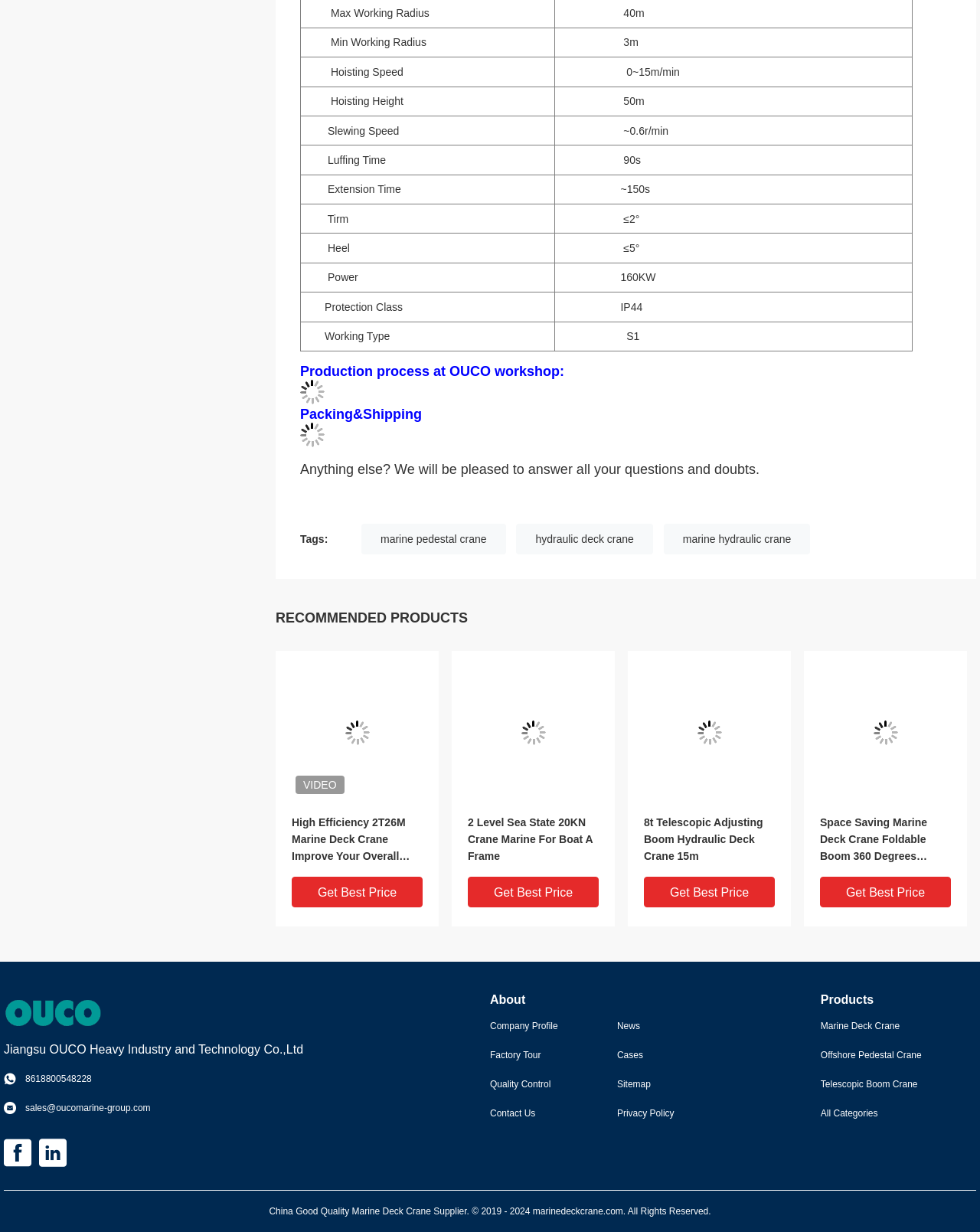Please find the bounding box coordinates of the element that needs to be clicked to perform the following instruction: "Check the 'Packing&Shipping' information". The bounding box coordinates should be four float numbers between 0 and 1, represented as [left, top, right, bottom].

[0.306, 0.33, 0.43, 0.342]